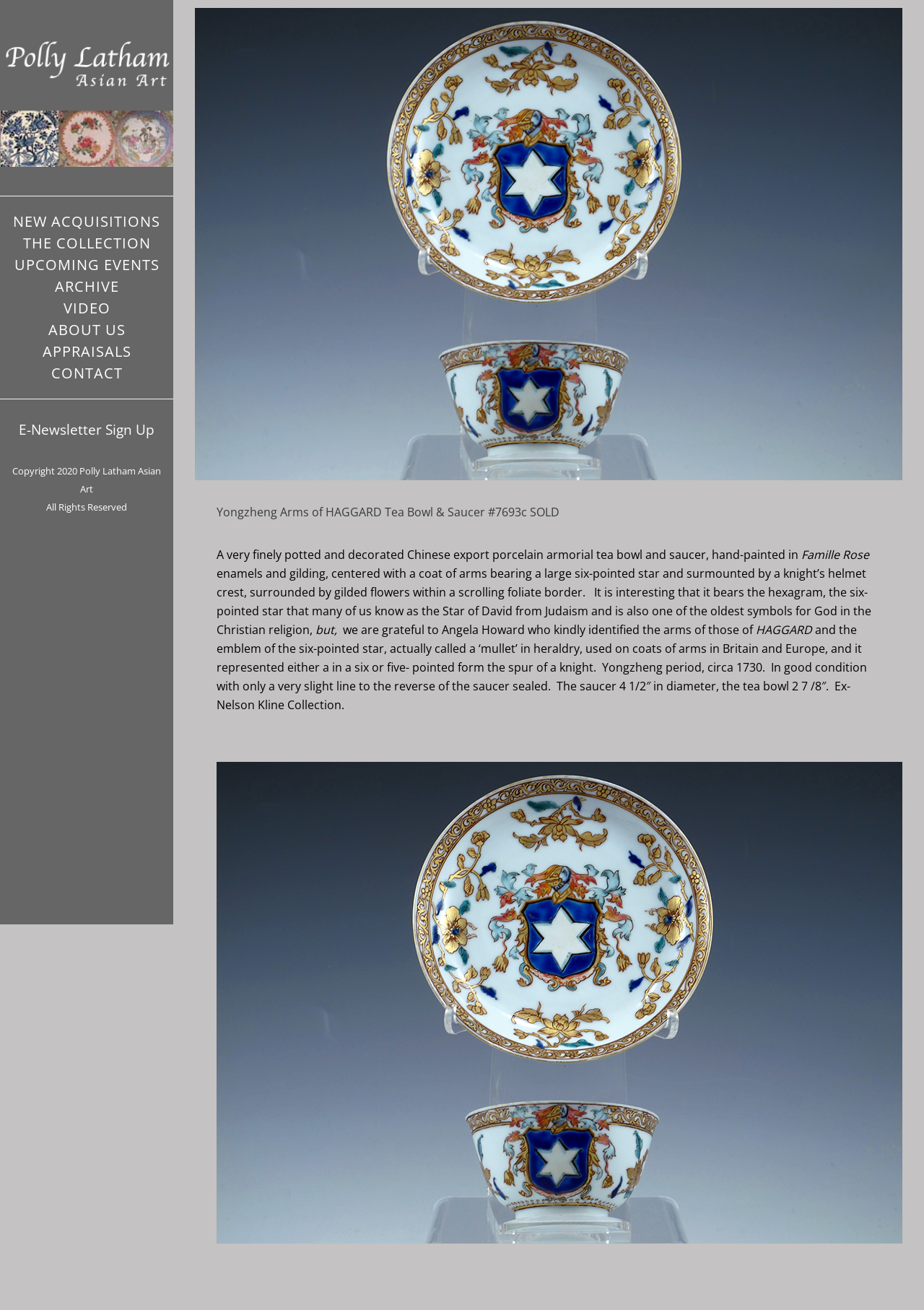Locate the bounding box coordinates of the area to click to fulfill this instruction: "Sign up for E-Newsletter". The bounding box should be presented as four float numbers between 0 and 1, in the order [left, top, right, bottom].

[0.02, 0.321, 0.167, 0.335]